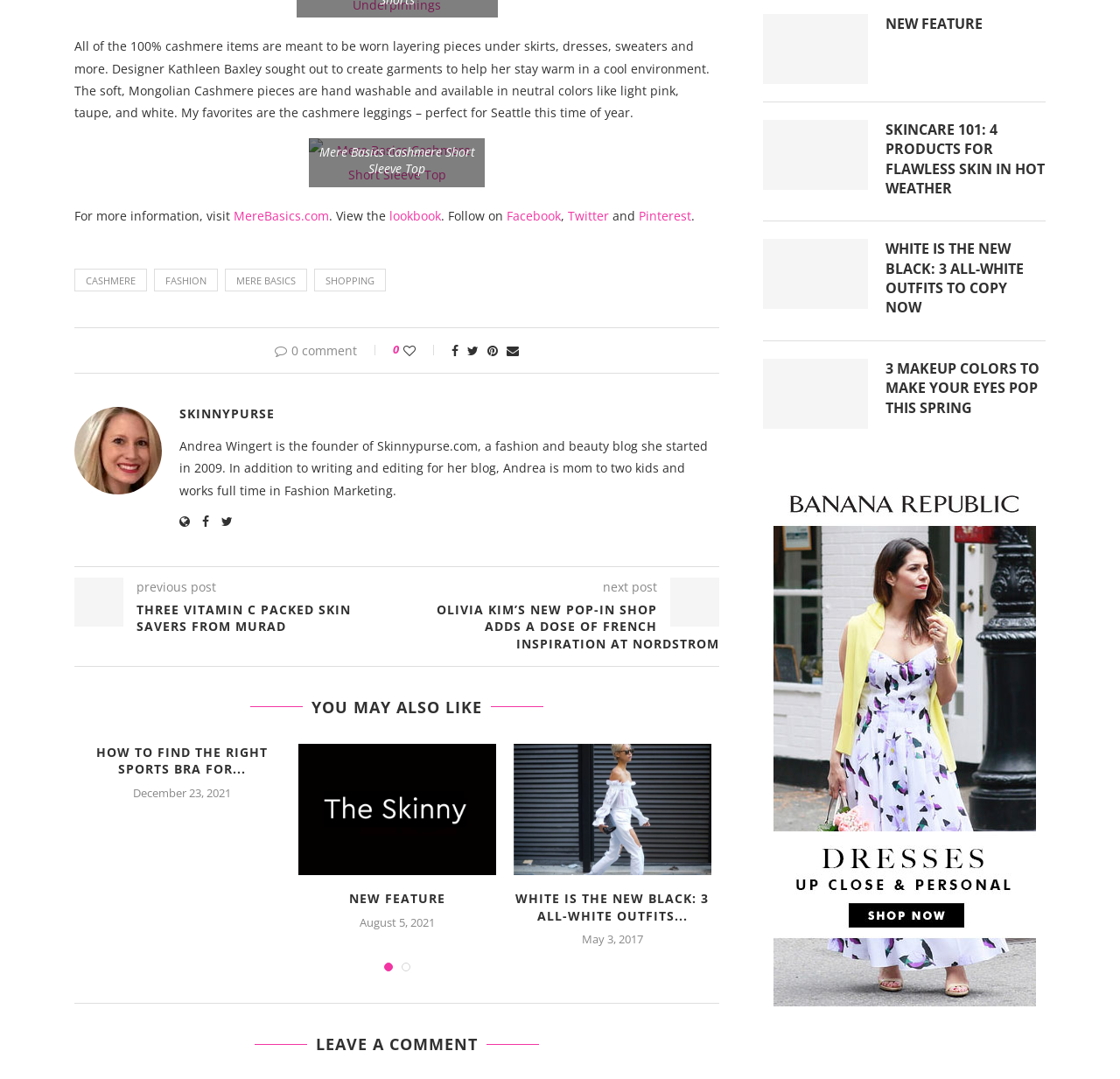Determine the bounding box coordinates for the clickable element to execute this instruction: "Follow on Facebook". Provide the coordinates as four float numbers between 0 and 1, i.e., [left, top, right, bottom].

[0.452, 0.192, 0.501, 0.208]